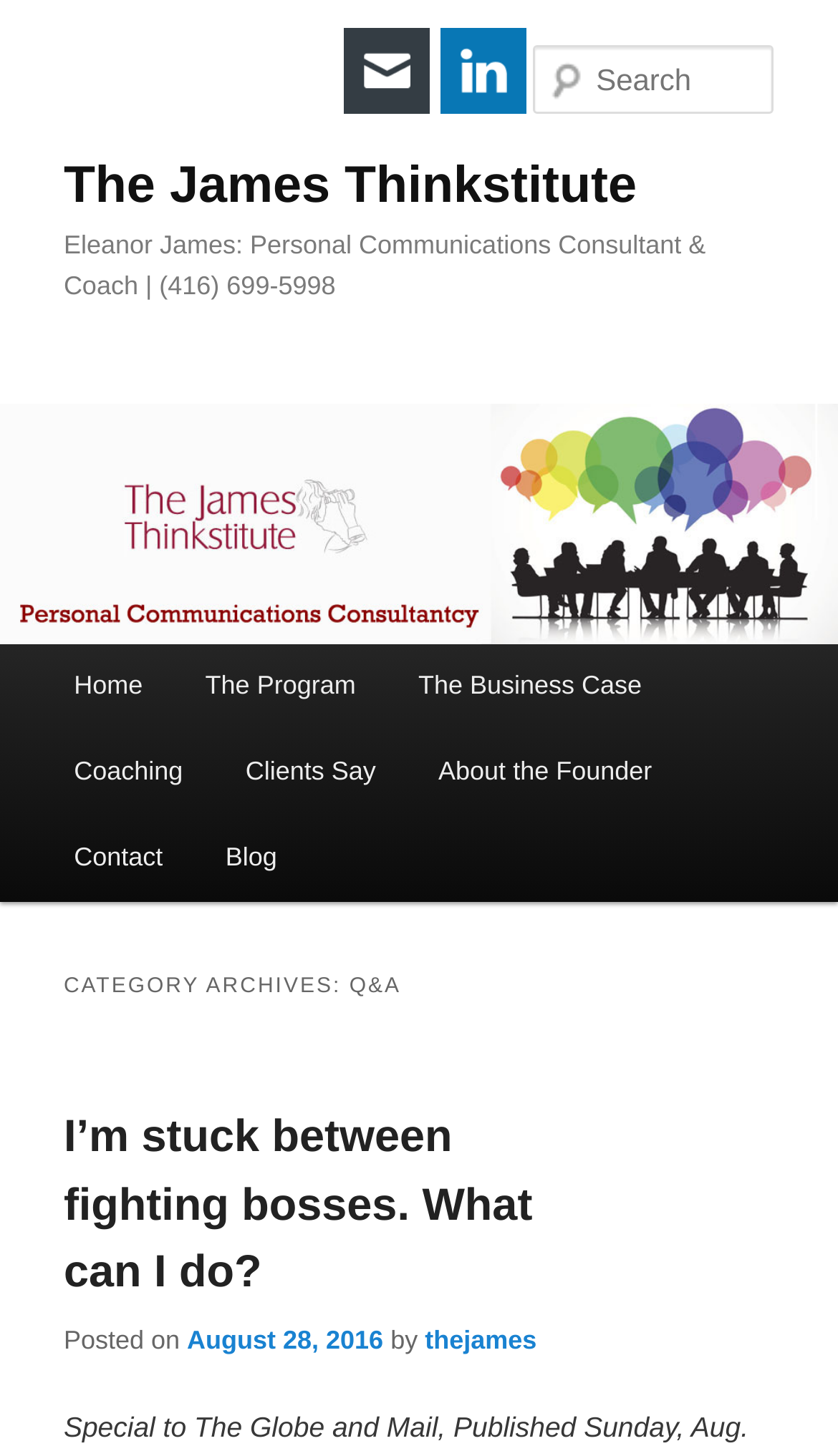Describe all visible elements and their arrangement on the webpage.

The webpage is titled "Q&A | The James Thinkstitute" and appears to be a personal consulting and coaching website. At the top, there is a heading with the website's title, followed by a link to the same title. Below this, there is a heading with the name "Eleanor James" and her profession as a personal communications consultant and coach, along with her phone number.

On the left side of the page, there is a vertical menu with links to various sections of the website, including "Home", "The Program", "The Business Case", "Coaching", "Clients Say", "About the Founder", "Contact", and "Blog". 

In the main content area, there is a search box at the top with a placeholder text "Search Search". Below this, there is a header section with a heading "CATEGORY ARCHIVES: Q&A". This is followed by a series of Q&A sections, each with a heading, a link to the question, and metadata such as the date and author of the post. The first Q&A section is titled "I’m stuck between fighting bosses. What can I do?" and has a link to the question, along with the date "August 28, 2016" and the author "thejames".

At the top right corner of the page, there are two links to follow the website by email and on LinkedIn, each accompanied by a small icon.